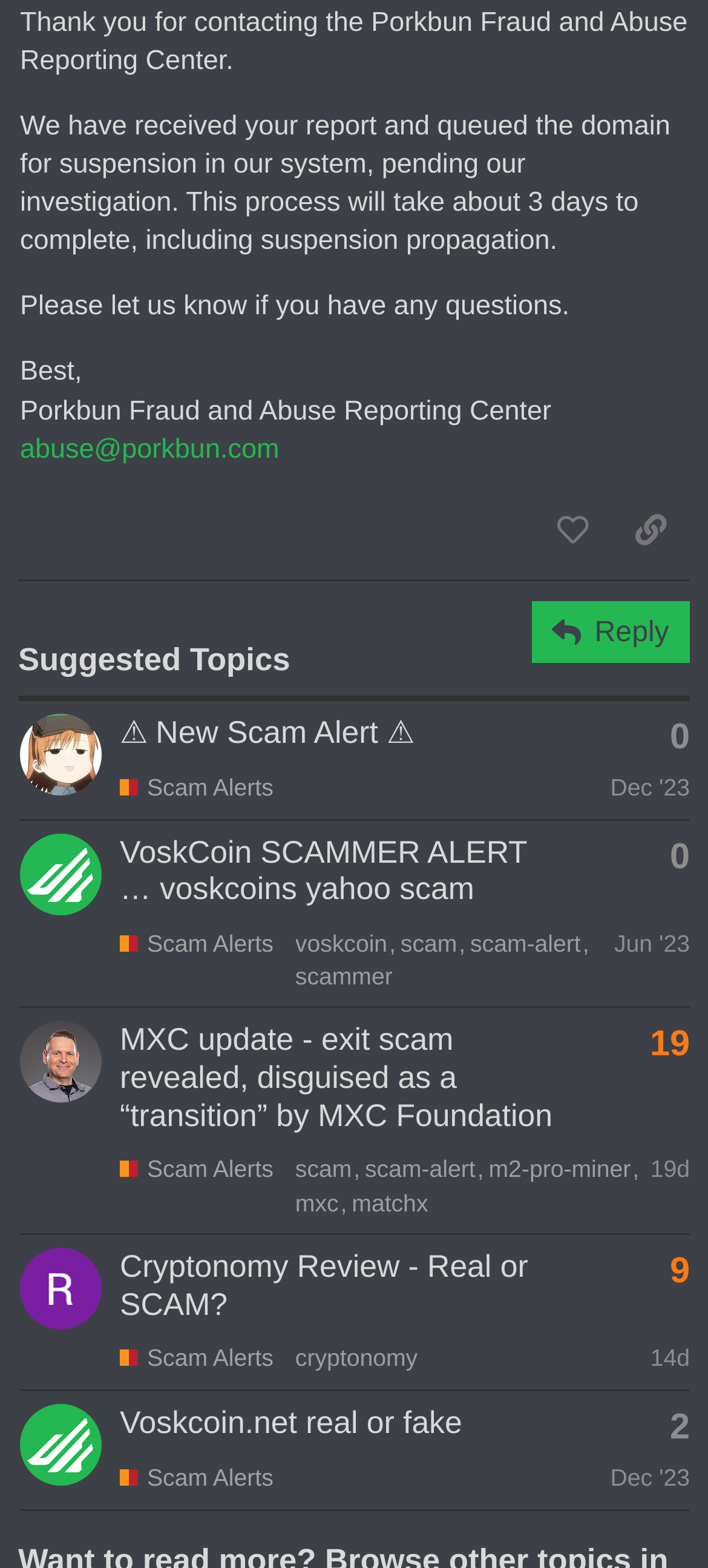Kindly determine the bounding box coordinates of the area that needs to be clicked to fulfill this instruction: "go to home page".

None